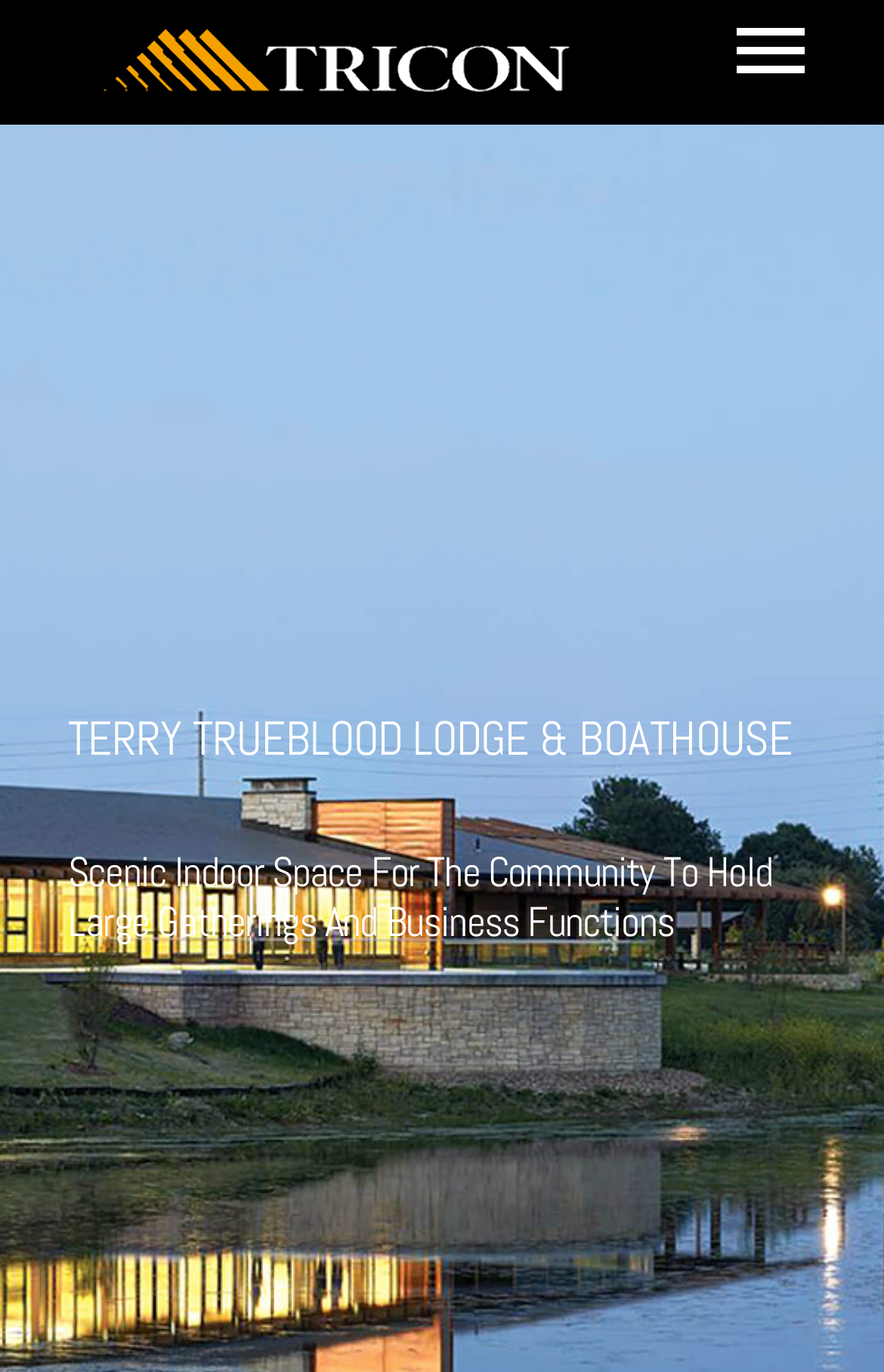How many navigation links are there?
Carefully analyze the image and provide a detailed answer to the question.

The navigation links can be found in the navigation element with the text 'Menu'. There are 9 links: 'Home', 'About', 'Services', 'Our Work', 'News', 'Careers', 'Contact', and 'Bid Opportunities'.